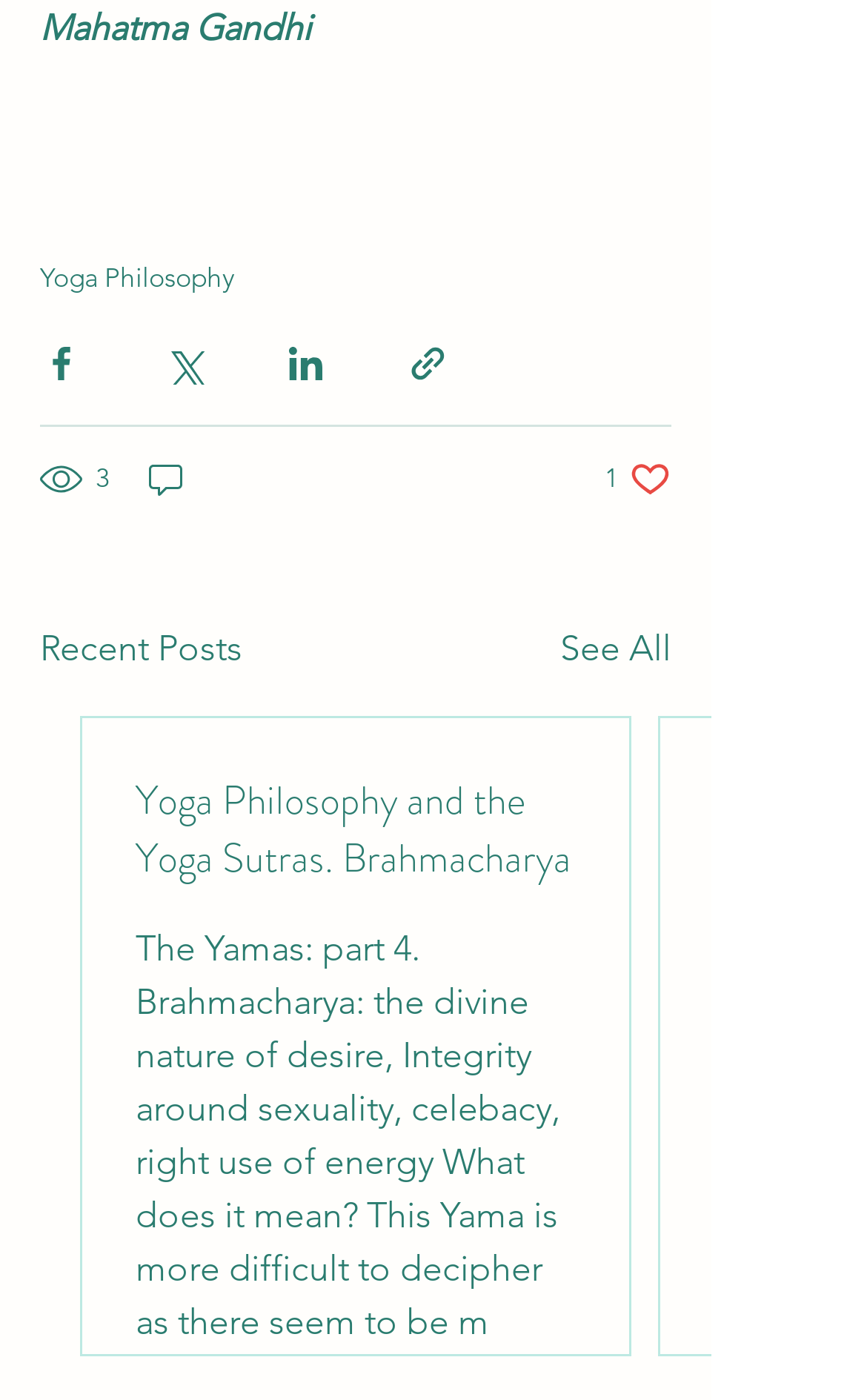Locate the bounding box coordinates of the element's region that should be clicked to carry out the following instruction: "Share via link". The coordinates need to be four float numbers between 0 and 1, i.e., [left, top, right, bottom].

[0.469, 0.244, 0.518, 0.274]